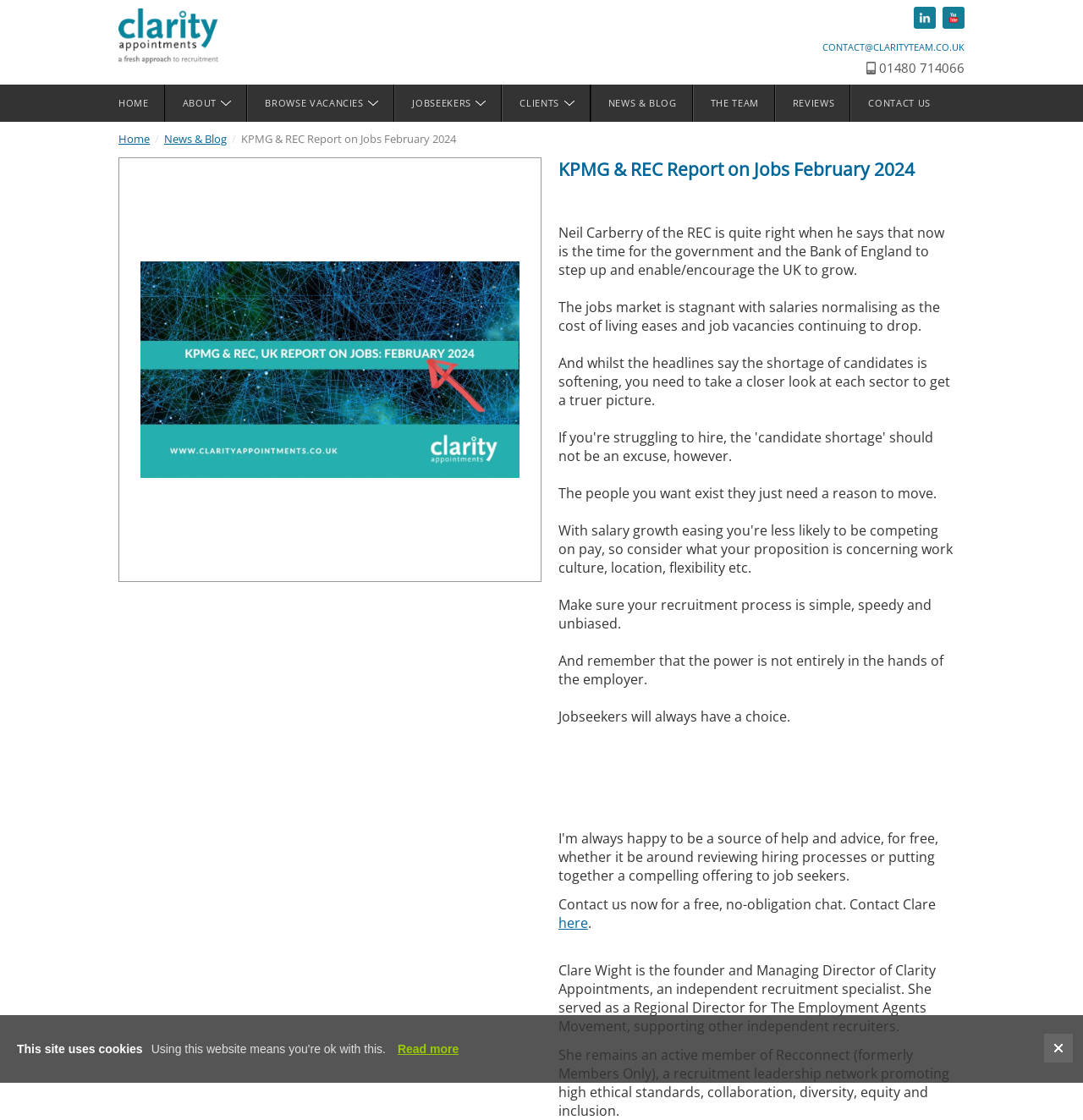Show the bounding box coordinates for the element that needs to be clicked to execute the following instruction: "Contact the team via email". Provide the coordinates in the form of four float numbers between 0 and 1, i.e., [left, top, right, bottom].

[0.759, 0.036, 0.891, 0.048]